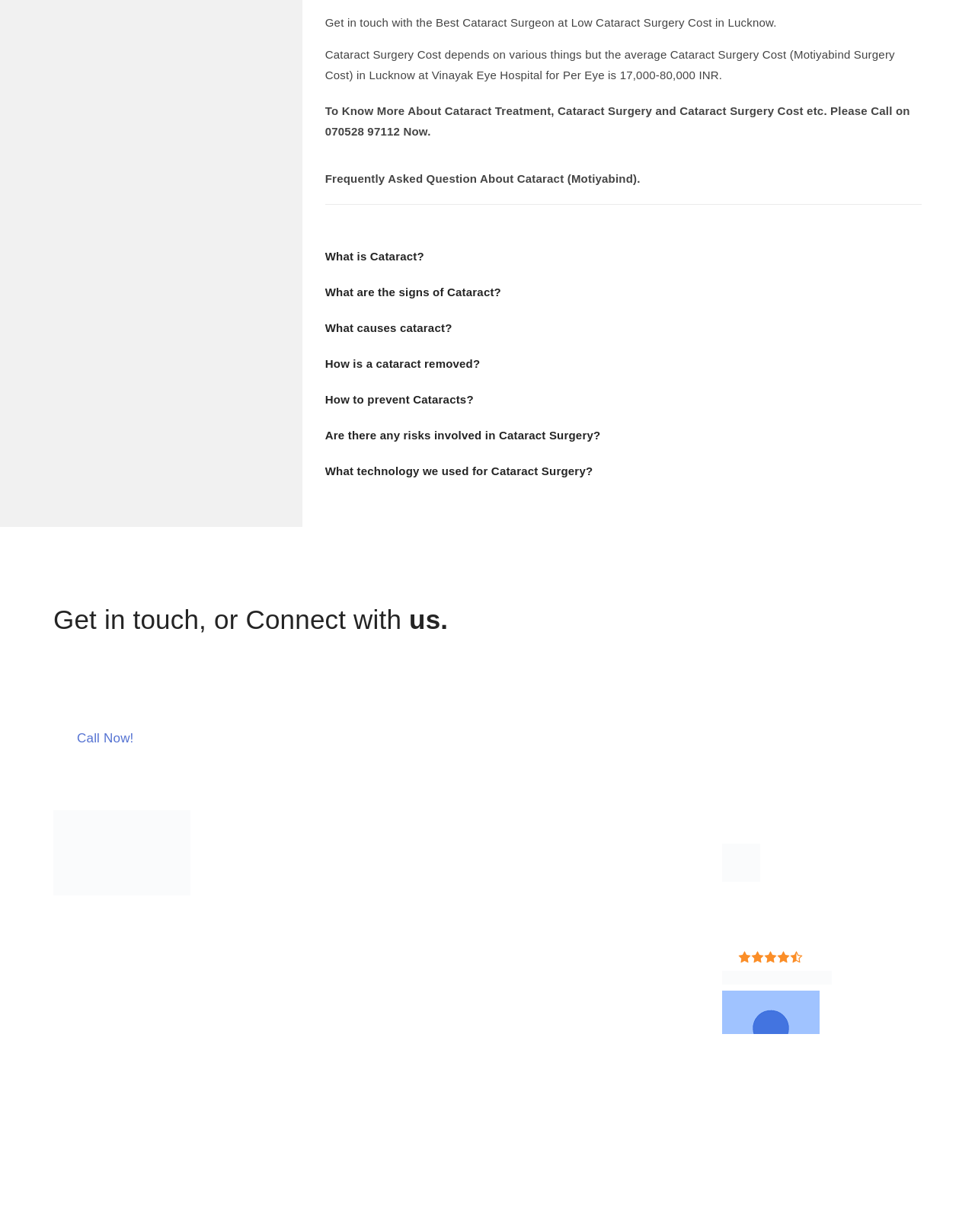Given the element description, predict the bounding box coordinates in the format (top-left x, top-left y, bottom-right x, bottom-right y). Make sure all values are between 0 and 1. Here is the element description: How to prevent Cataracts?

[0.333, 0.319, 0.486, 0.329]